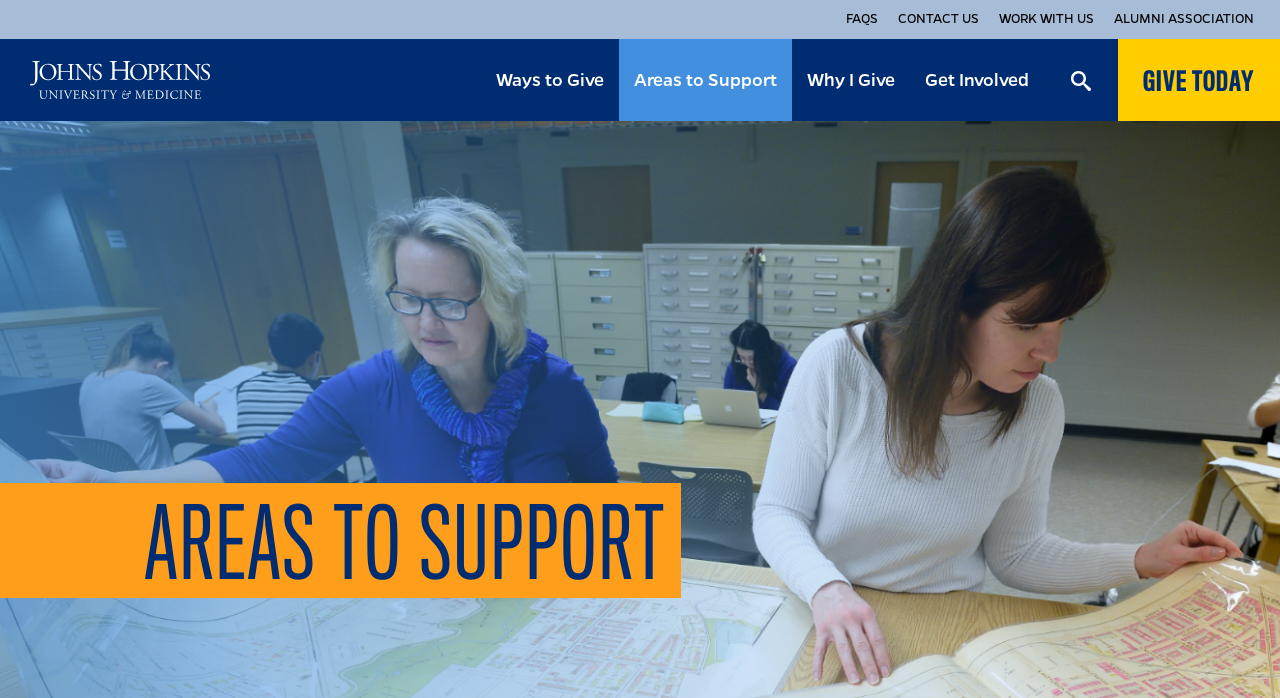Please identify the bounding box coordinates for the region that you need to click to follow this instruction: "Give now to Johns Hopkins".

[0.873, 0.056, 1.0, 0.173]